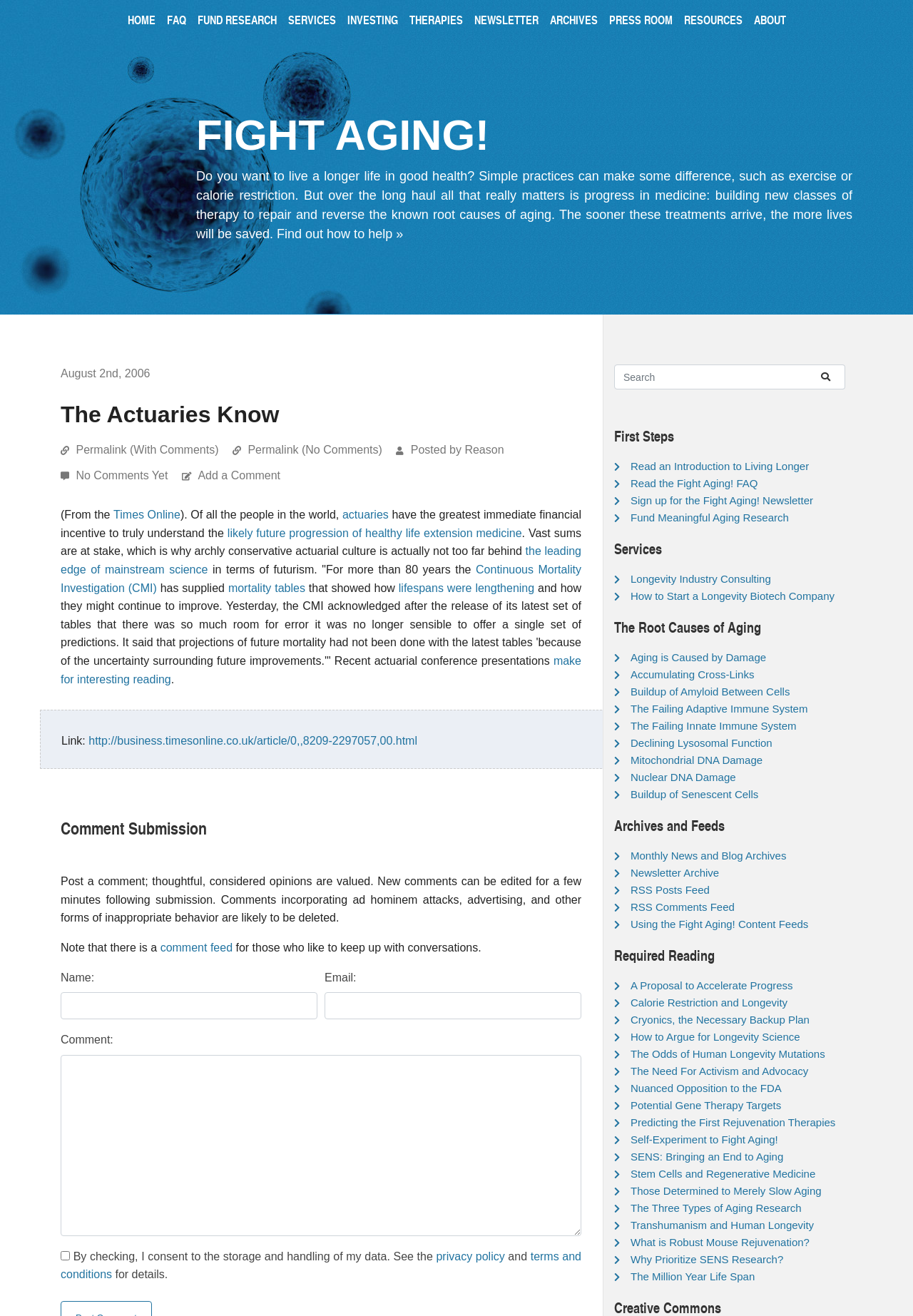Pinpoint the bounding box coordinates of the clickable area needed to execute the instruction: "Read an Introduction to Living Longer". The coordinates should be specified as four float numbers between 0 and 1, i.e., [left, top, right, bottom].

[0.691, 0.35, 0.886, 0.359]